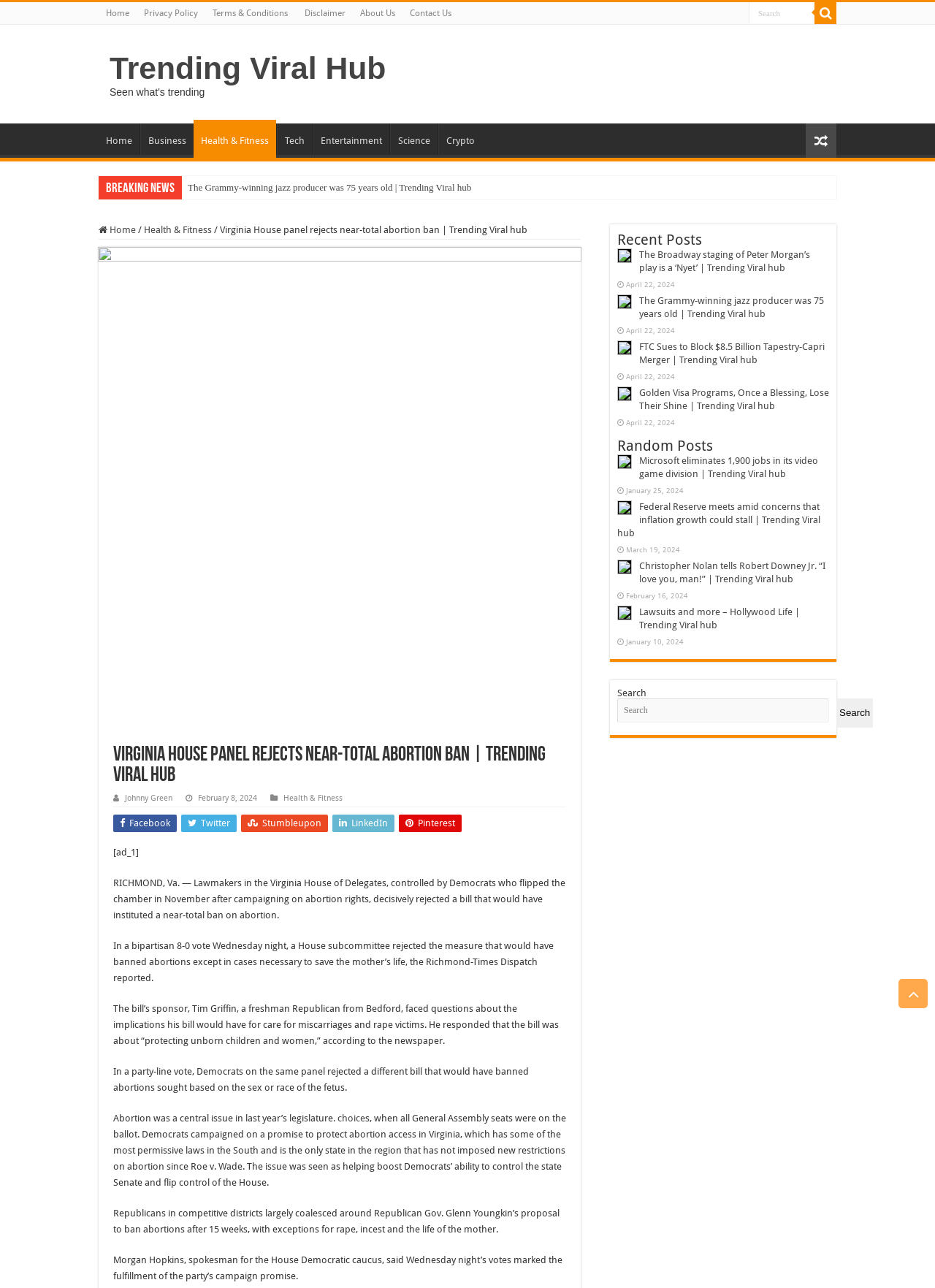Identify the bounding box coordinates of the area that should be clicked in order to complete the given instruction: "Search for something". The bounding box coordinates should be four float numbers between 0 and 1, i.e., [left, top, right, bottom].

[0.801, 0.002, 0.871, 0.018]